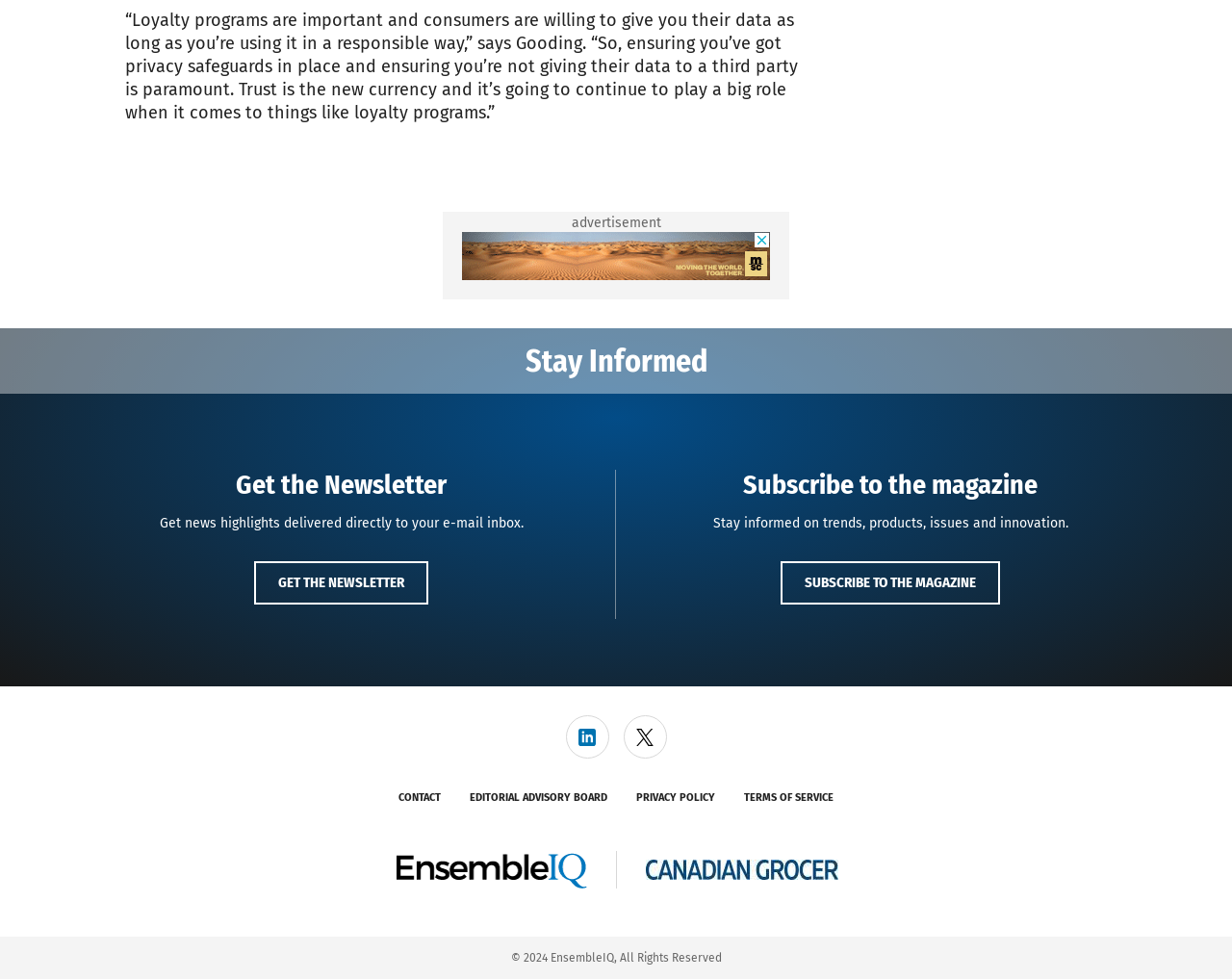What is the copyright year?
Use the information from the screenshot to give a comprehensive response to the question.

The static text at the bottom of the webpage says '© 2024 EnsembleIQ, All Rights Reserved', so the copyright year is 2024.